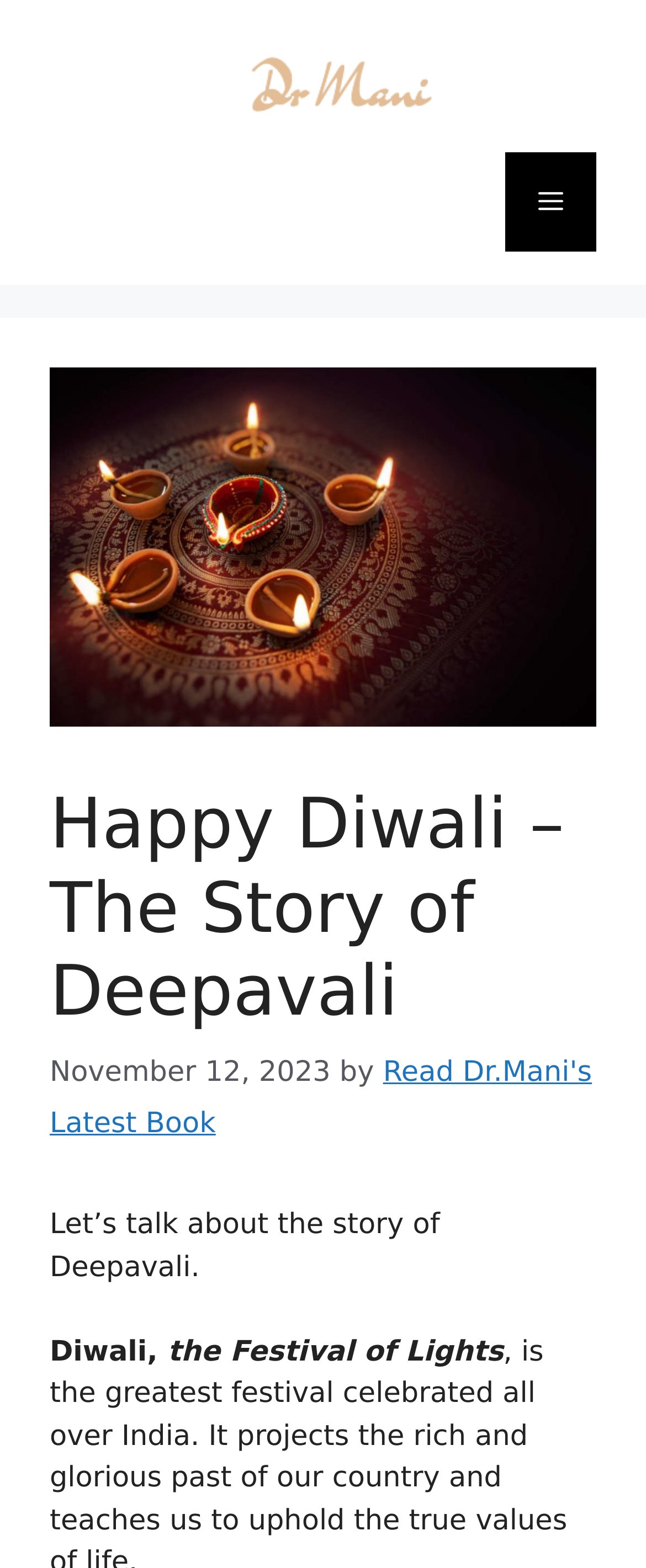Given the element description, predict the bounding box coordinates in the format (top-left x, top-left y, bottom-right x, bottom-right y). Make sure all values are between 0 and 1. Here is the element description: Read Dr.Mani's Latest Book

[0.077, 0.673, 0.916, 0.727]